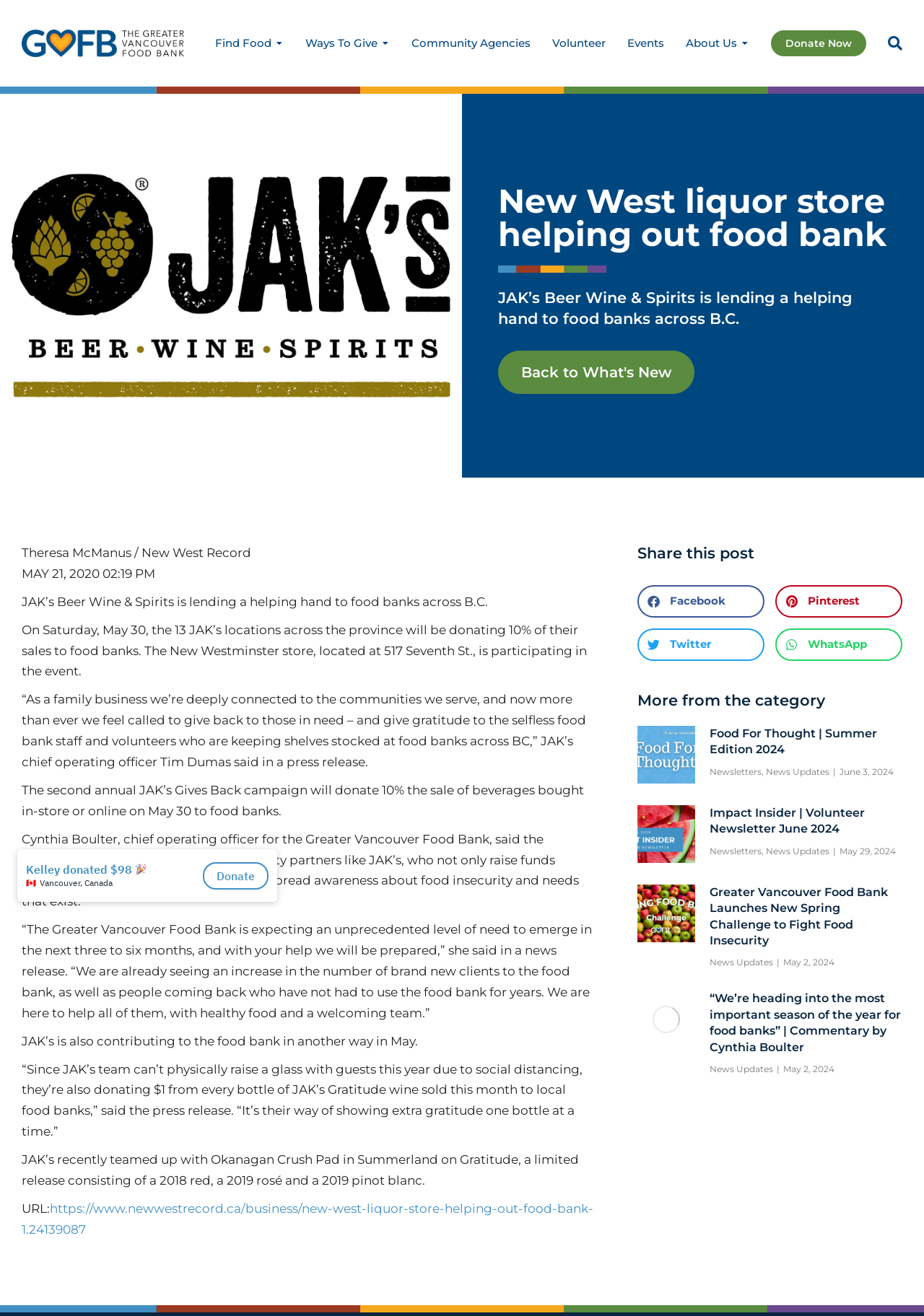Please indicate the bounding box coordinates of the element's region to be clicked to achieve the instruction: "Share on Facebook". Provide the coordinates as four float numbers between 0 and 1, i.e., [left, top, right, bottom].

[0.69, 0.445, 0.827, 0.47]